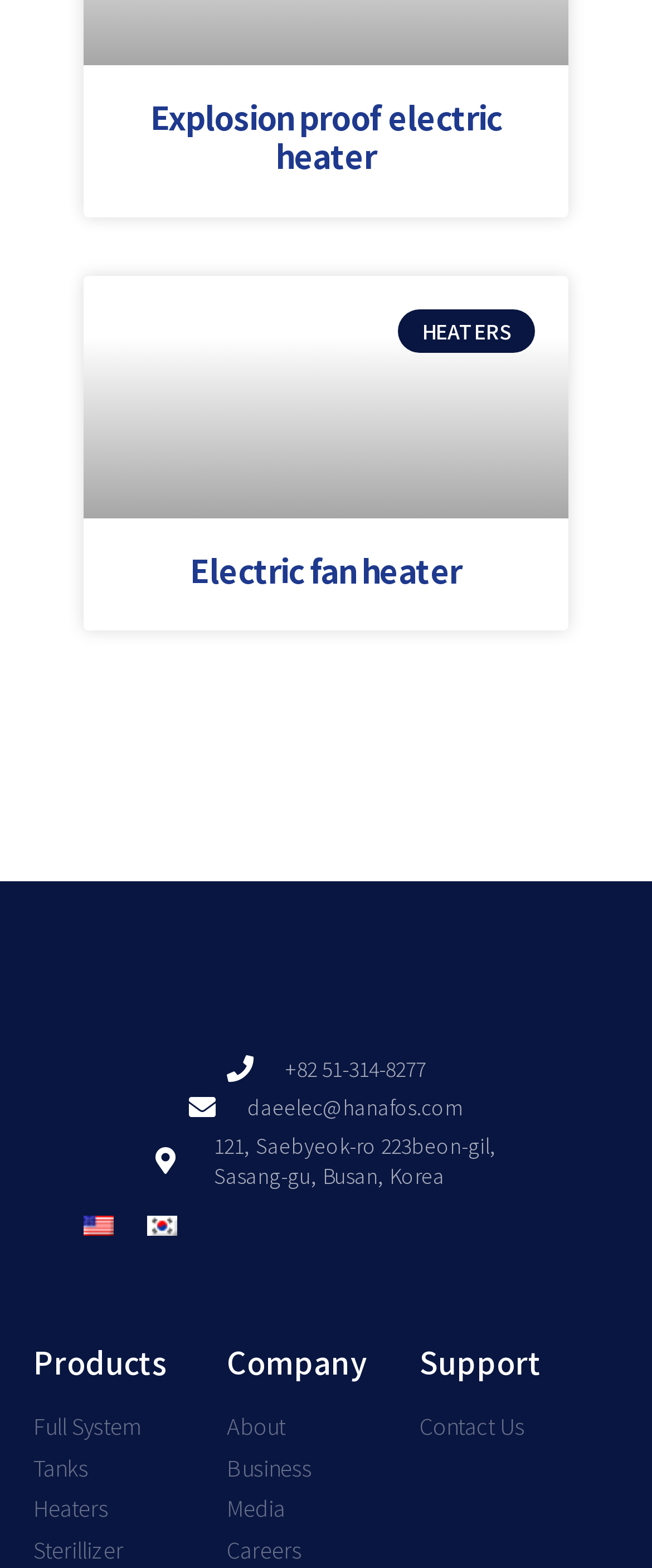What is the last support option?
Analyze the image and deliver a detailed answer to the question.

The last support option is 'Contact Us' which can be found in the 'Support' section of the webpage, indicated by the link element 'Contact Us'.